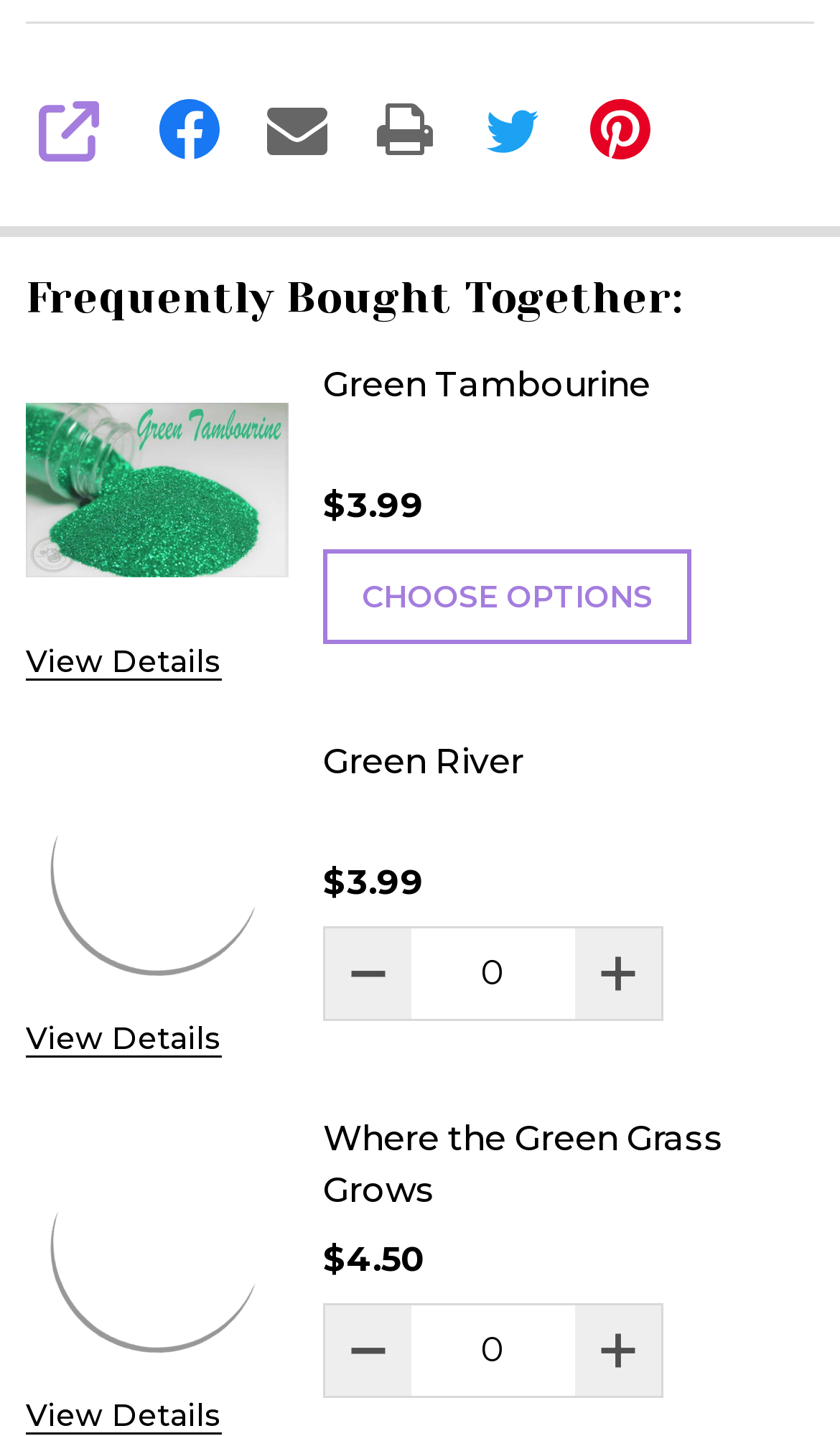Given the webpage screenshot and the description, determine the bounding box coordinates (top-left x, top-left y, bottom-right x, bottom-right y) that define the location of the UI element matching this description: Increase Quantity of Green River

[0.685, 0.646, 0.787, 0.709]